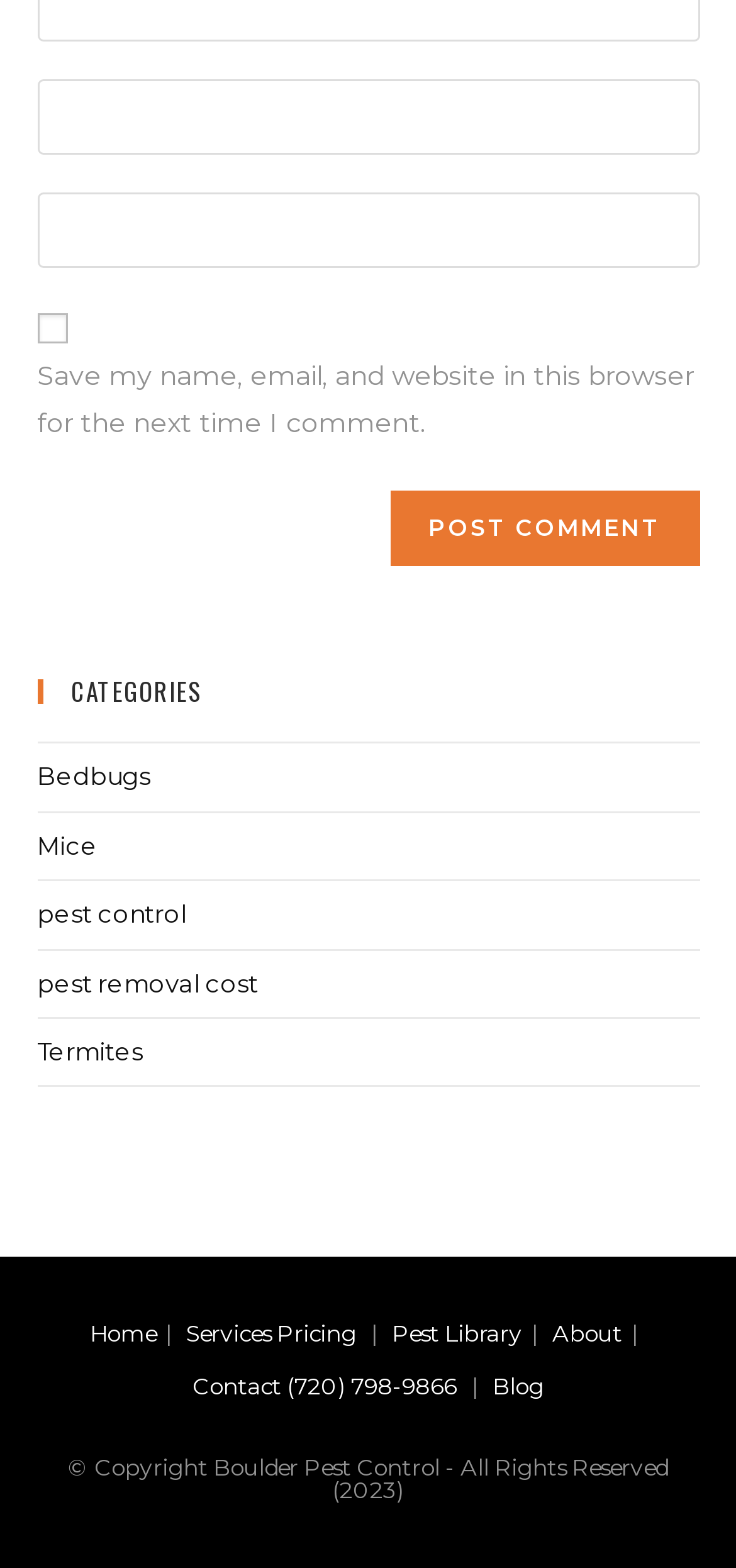Determine the bounding box of the UI component based on this description: "parent_node: Email name="email"". The bounding box coordinates should be four float values between 0 and 1, i.e., [left, top, right, bottom].

[0.05, 0.05, 0.95, 0.098]